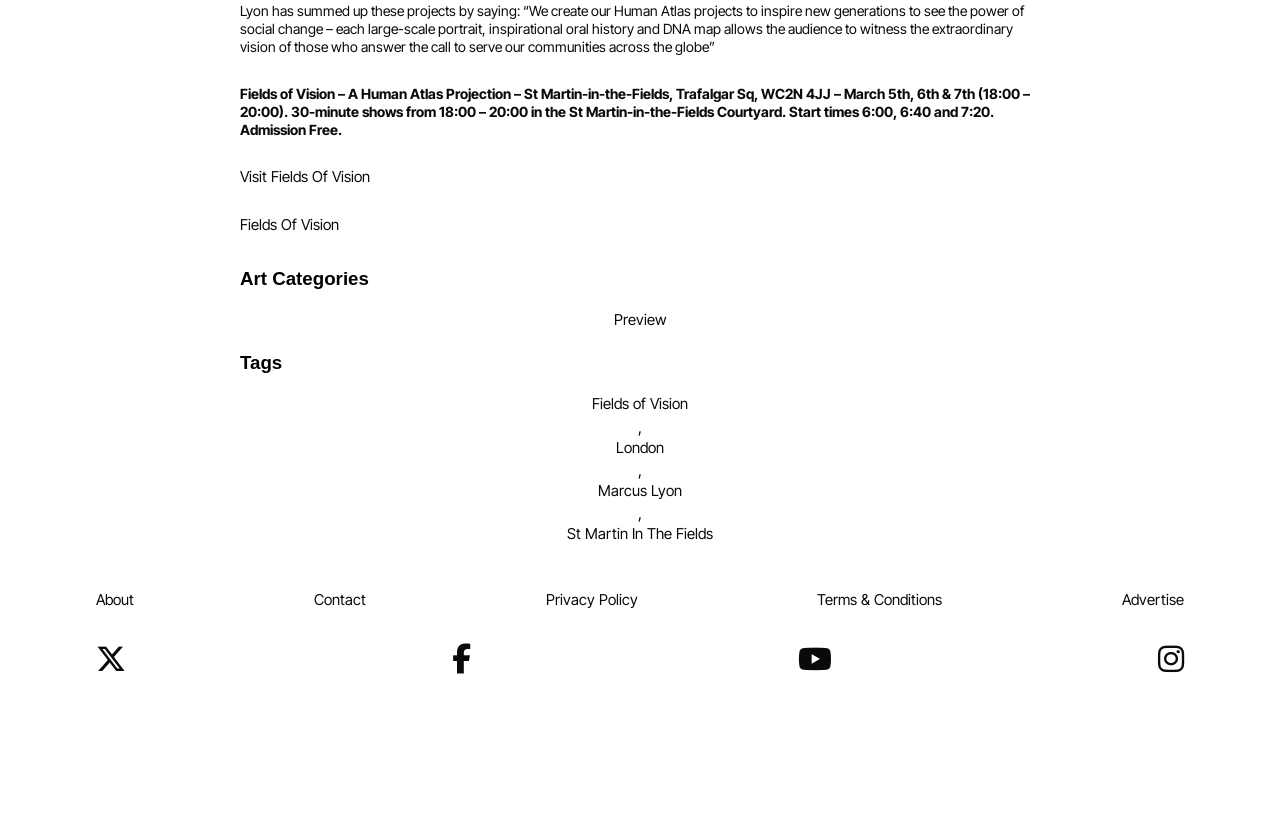What is the name of the event mentioned?
Please answer the question as detailed as possible.

The event name is mentioned in the text 'Fields of Vision – A Human Atlas Projection – St Martin-in-the-Fields, Trafalgar Sq, WC2N 4JJ – March 5th, 6th & 7th (18:00 – 20:00). 30-minute shows from 18:00 – 20:00 in the St Martin-in-the-Fields Courtyard. Start times 6:00, 6:40 and 7:20. Admission Free.'